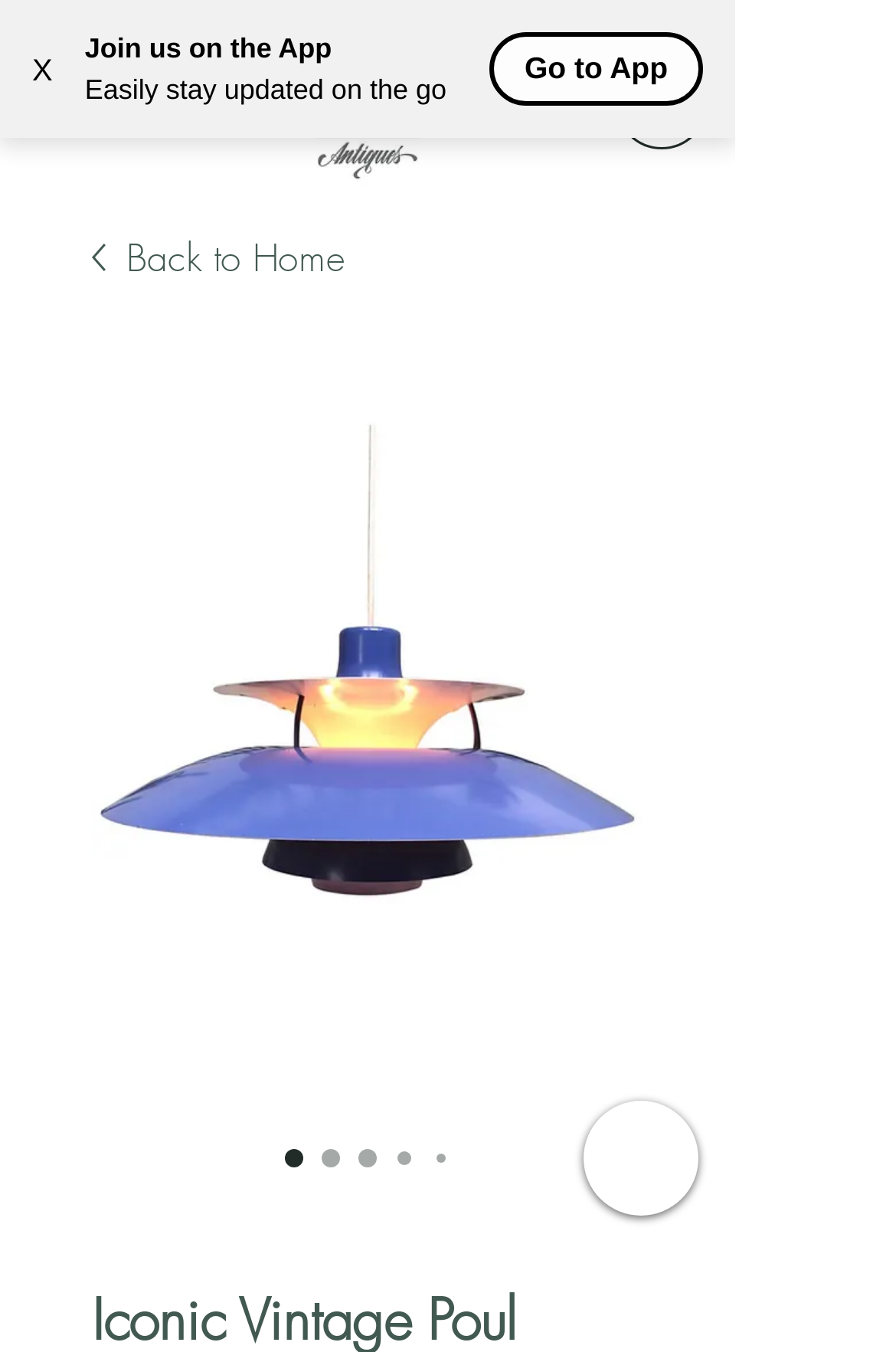Identify the bounding box of the UI element described as follows: "Back to Home". Provide the coordinates as four float numbers in the range of 0 to 1 [left, top, right, bottom].

[0.103, 0.171, 0.718, 0.211]